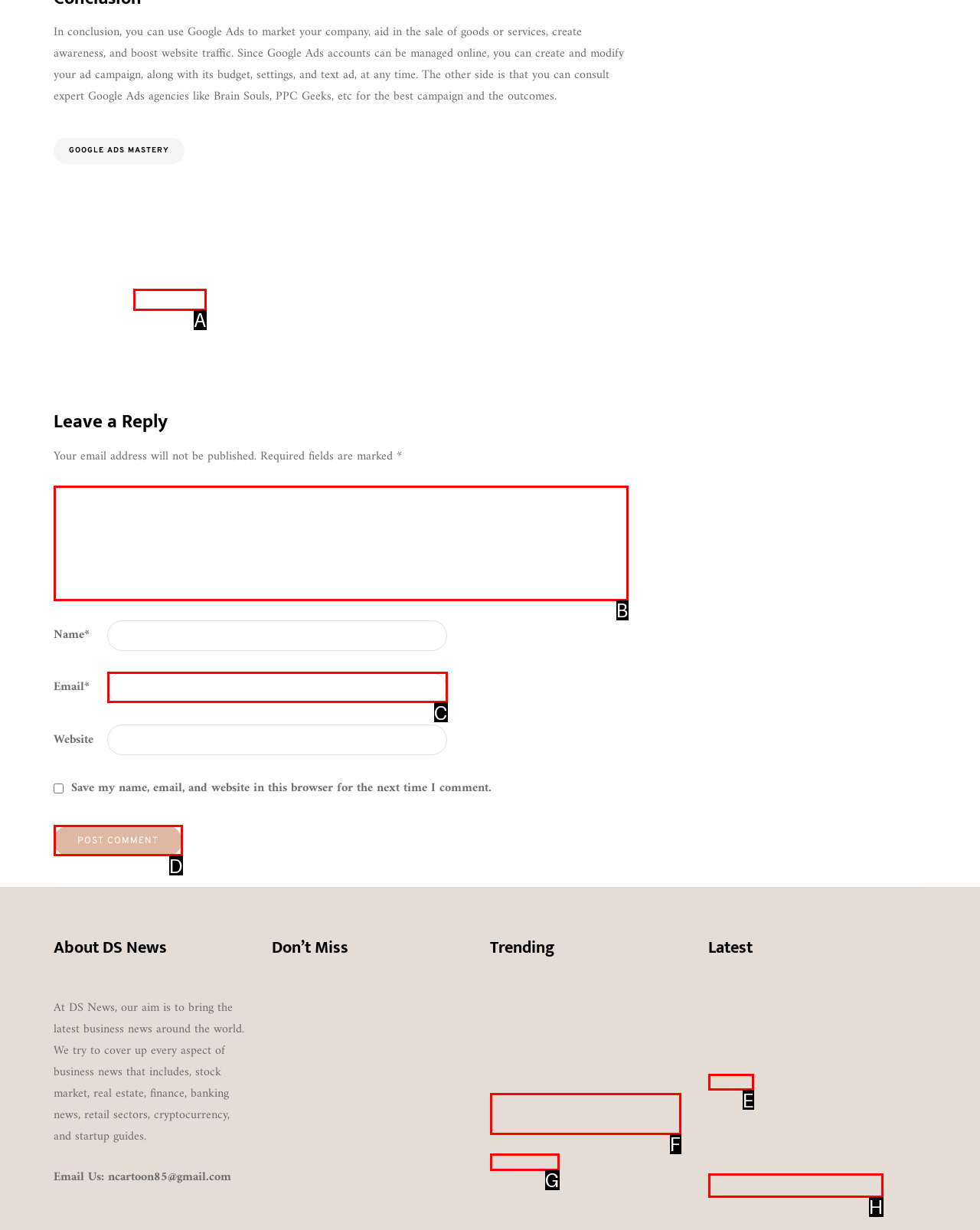Based on the description: aria-label="Advertisement" name="aswift_1" title="Advertisement", find the HTML element that matches it. Provide your answer as the letter of the chosen option.

None